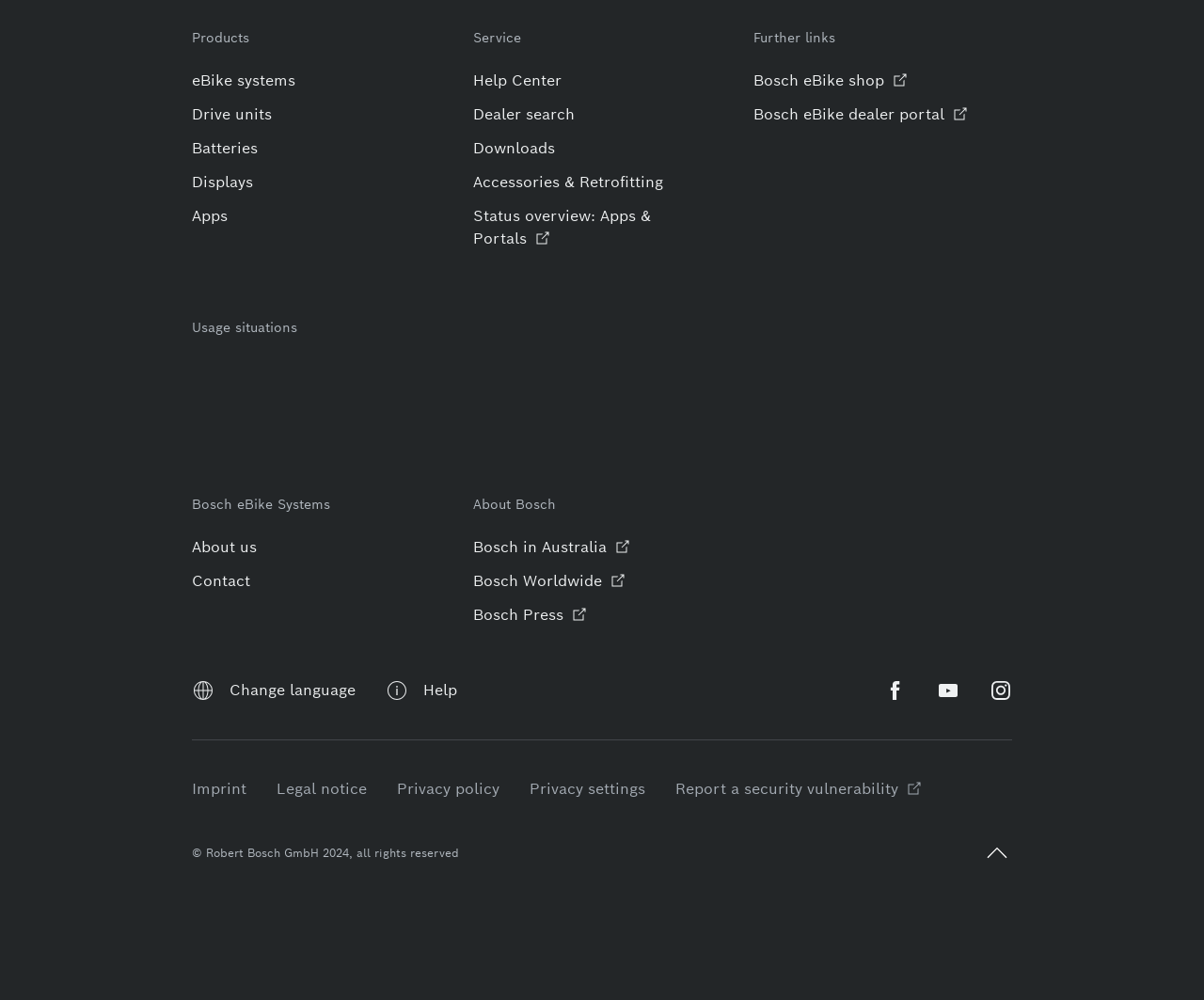Locate the bounding box coordinates of the clickable part needed for the task: "Go to Help Center".

[0.393, 0.07, 0.466, 0.092]